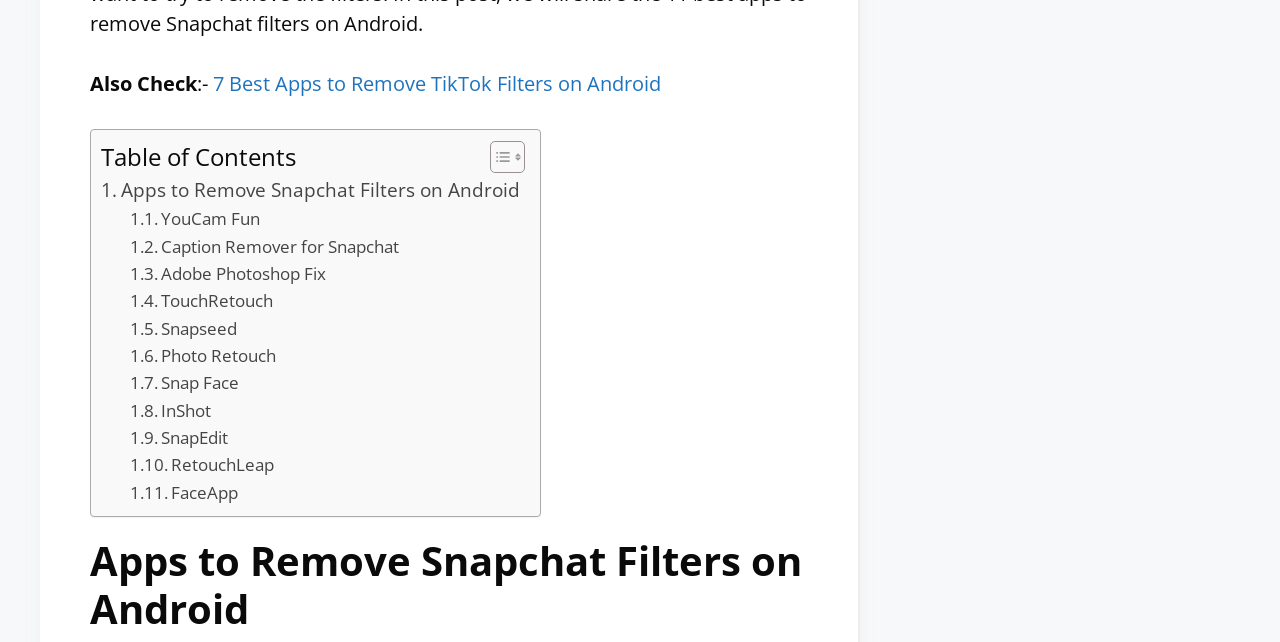What is the purpose of the link 'Toggle Table of Content'?
Look at the image and respond with a one-word or short phrase answer.

To toggle the table of content